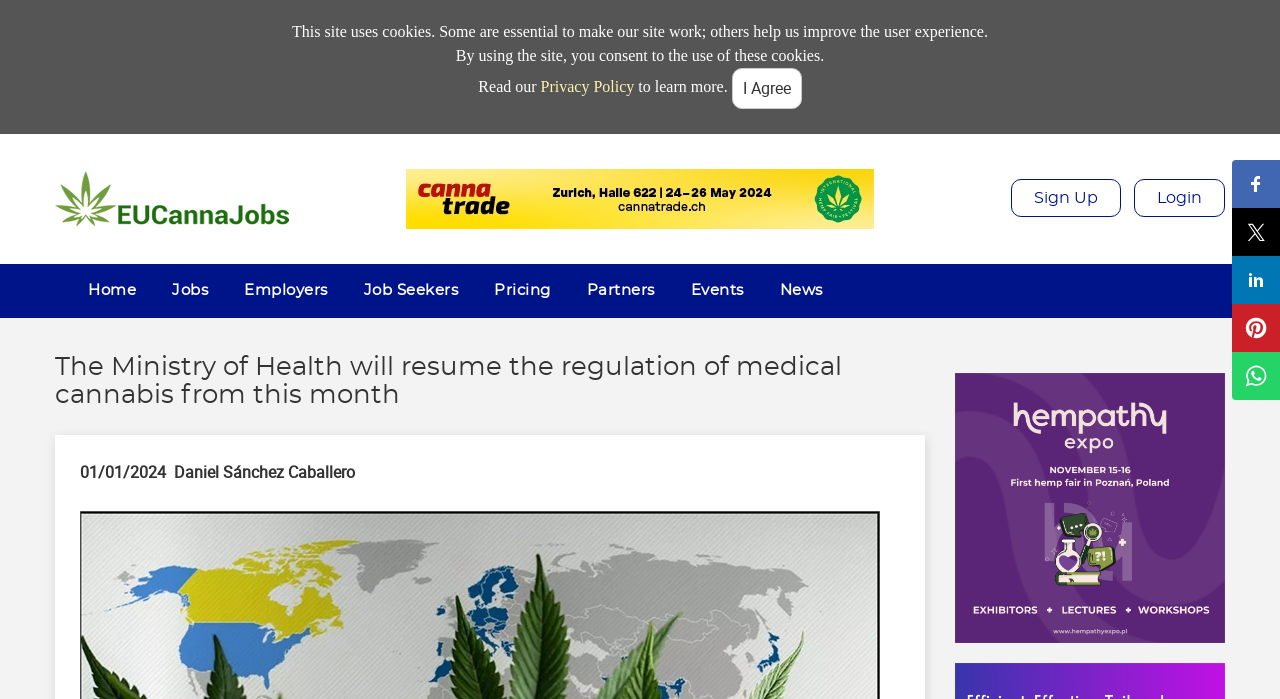Specify the bounding box coordinates of the area to click in order to follow the given instruction: "View product story."

None